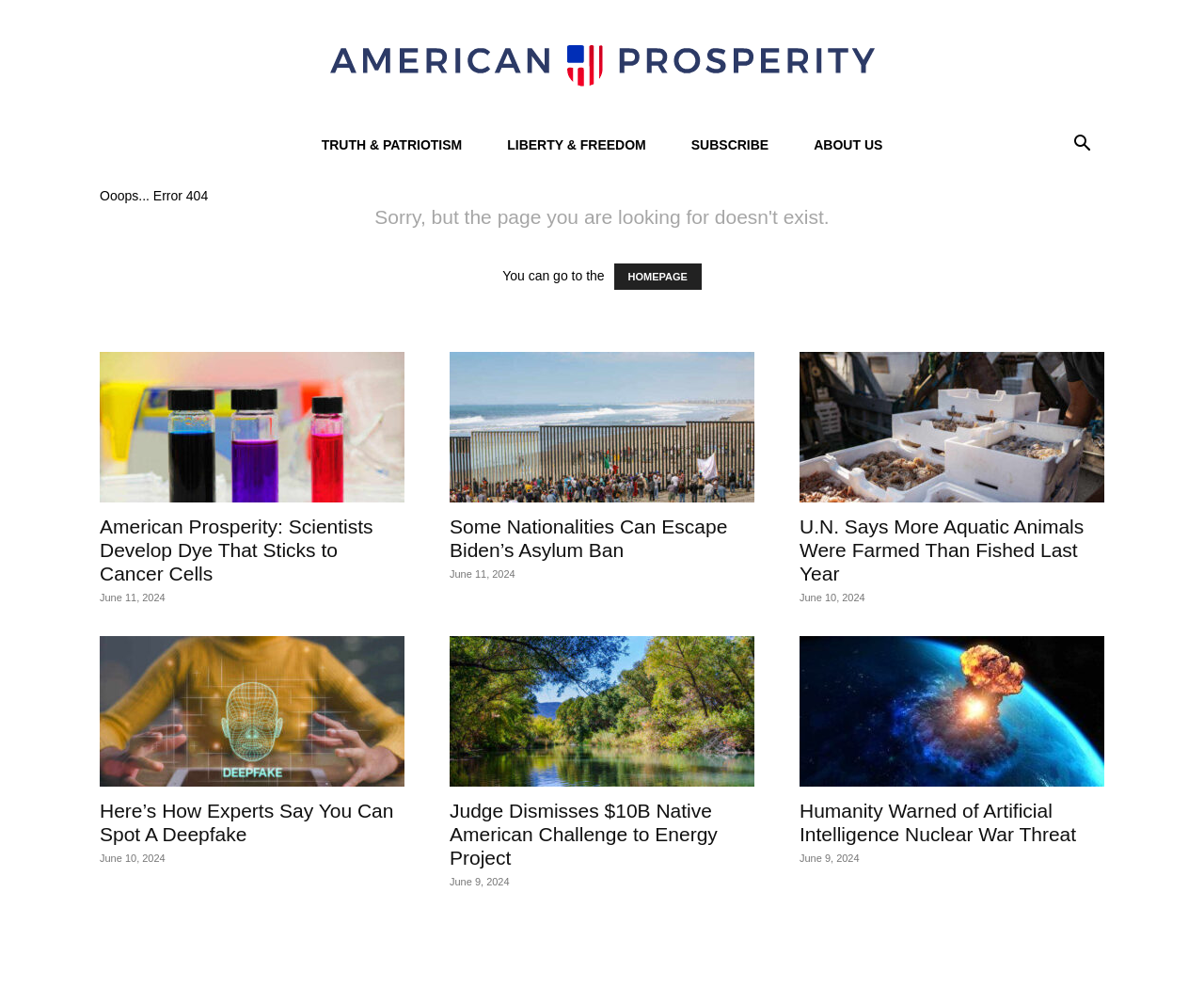Identify the bounding box of the UI component described as: "Reviews".

None